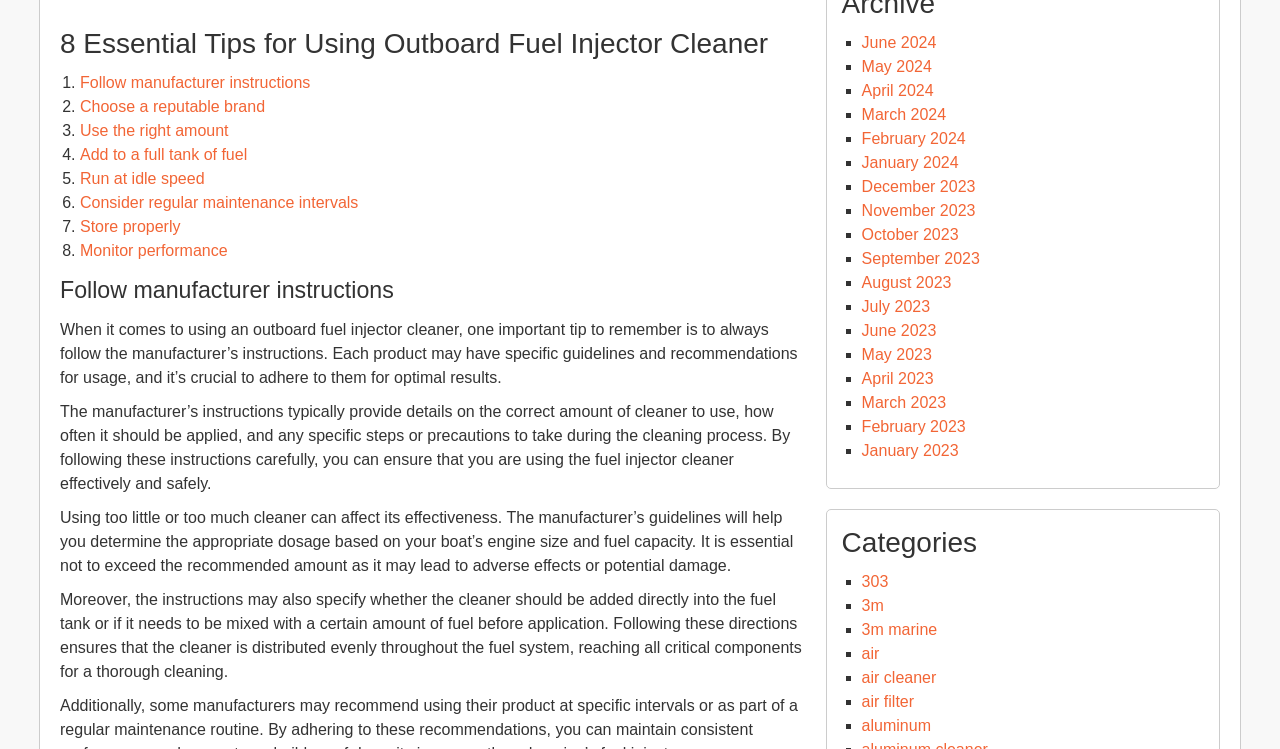Predict the bounding box of the UI element that fits this description: "Follow manufacturer instructions".

[0.062, 0.099, 0.242, 0.121]